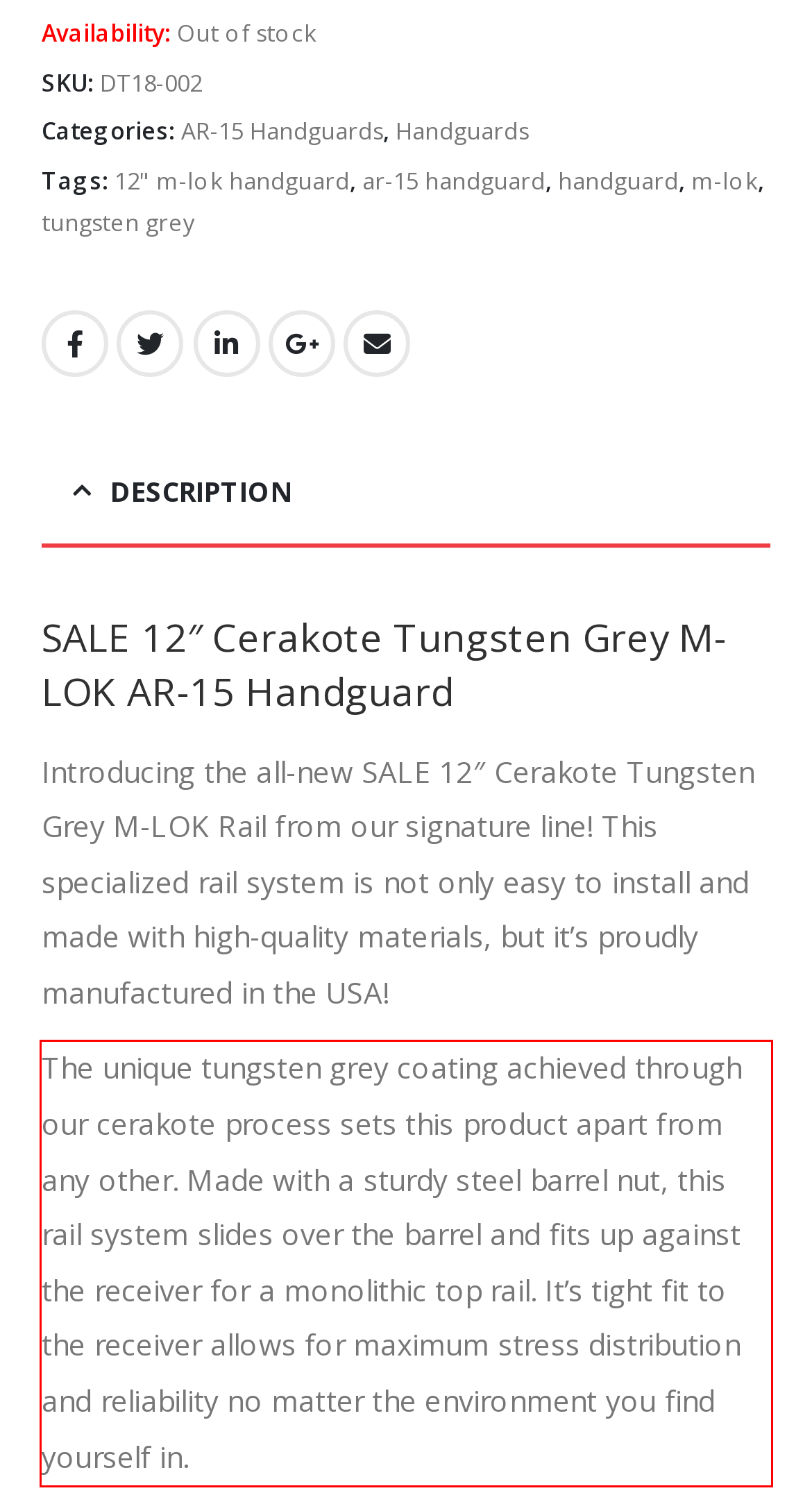Given a screenshot of a webpage containing a red rectangle bounding box, extract and provide the text content found within the red bounding box.

The unique tungsten grey coating achieved through our cerakote process sets this product apart from any other. Made with a sturdy steel barrel nut, this rail system slides over the barrel and fits up against the receiver for a monolithic top rail. It’s tight fit to the receiver allows for maximum stress distribution and reliability no matter the environment you find yourself in.